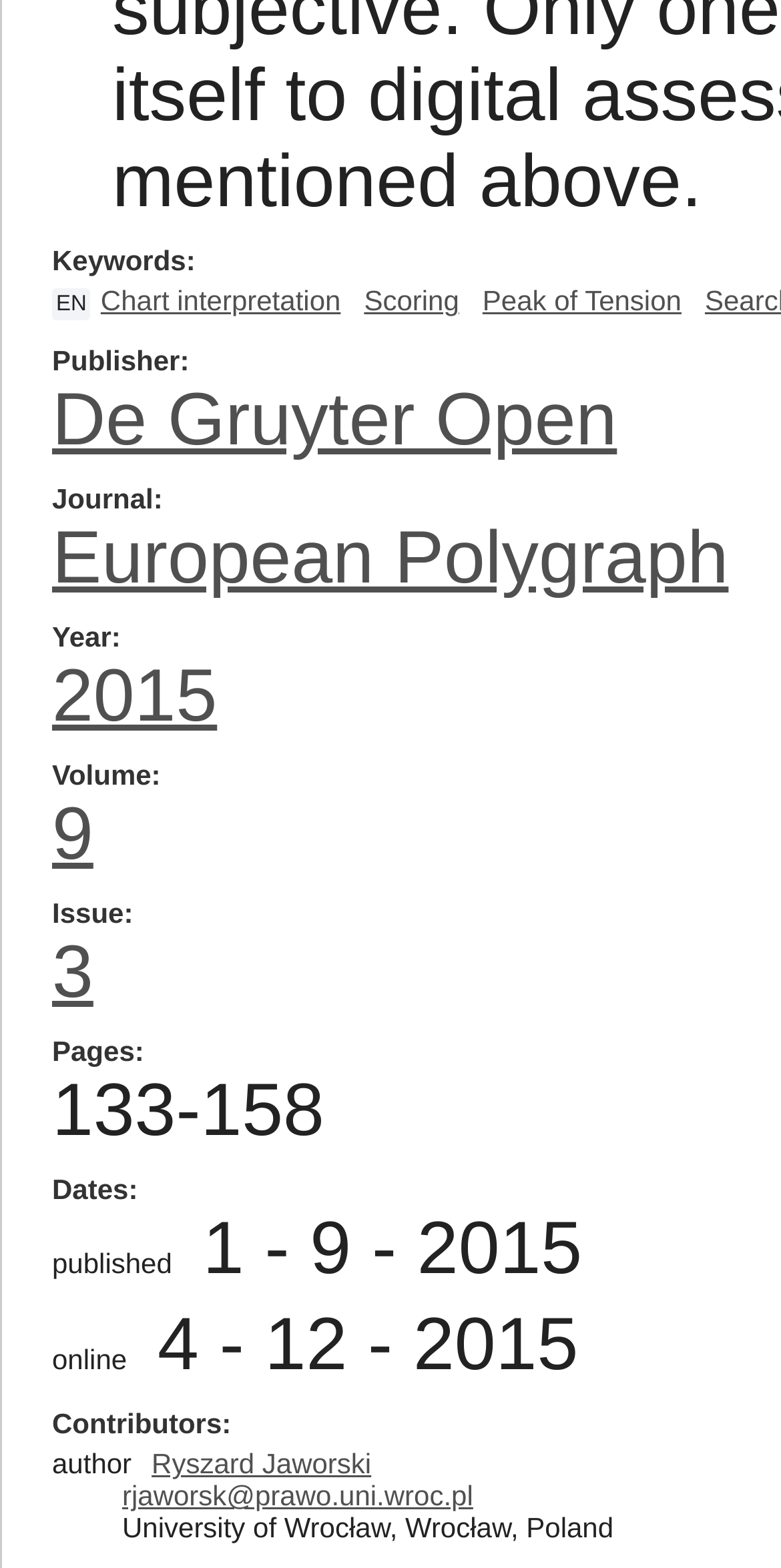Specify the bounding box coordinates of the region I need to click to perform the following instruction: "Check the year 2015". The coordinates must be four float numbers in the range of 0 to 1, i.e., [left, top, right, bottom].

[0.067, 0.417, 0.278, 0.47]